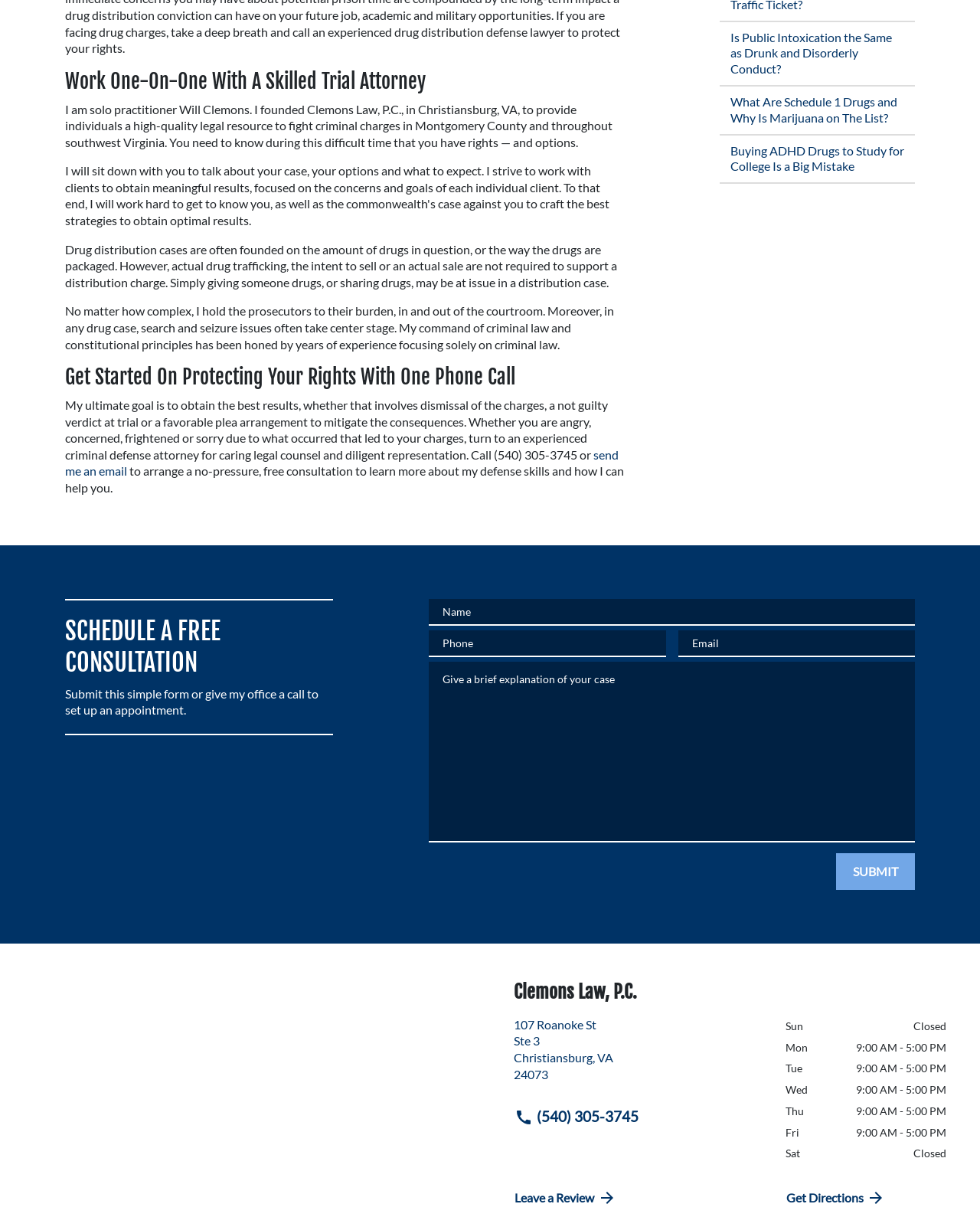Determine the bounding box coordinates (top-left x, top-left y, bottom-right x, bottom-right y) of the UI element described in the following text: parent_node: Name name="name" placeholder="Name"

[0.438, 0.492, 0.934, 0.514]